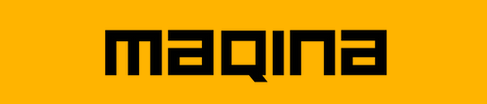Give a one-word or short phrase answer to the question: 
What is the recent announcement made by Nasser Bin Khaled Automobiles?

special offer on vehicle suspension services